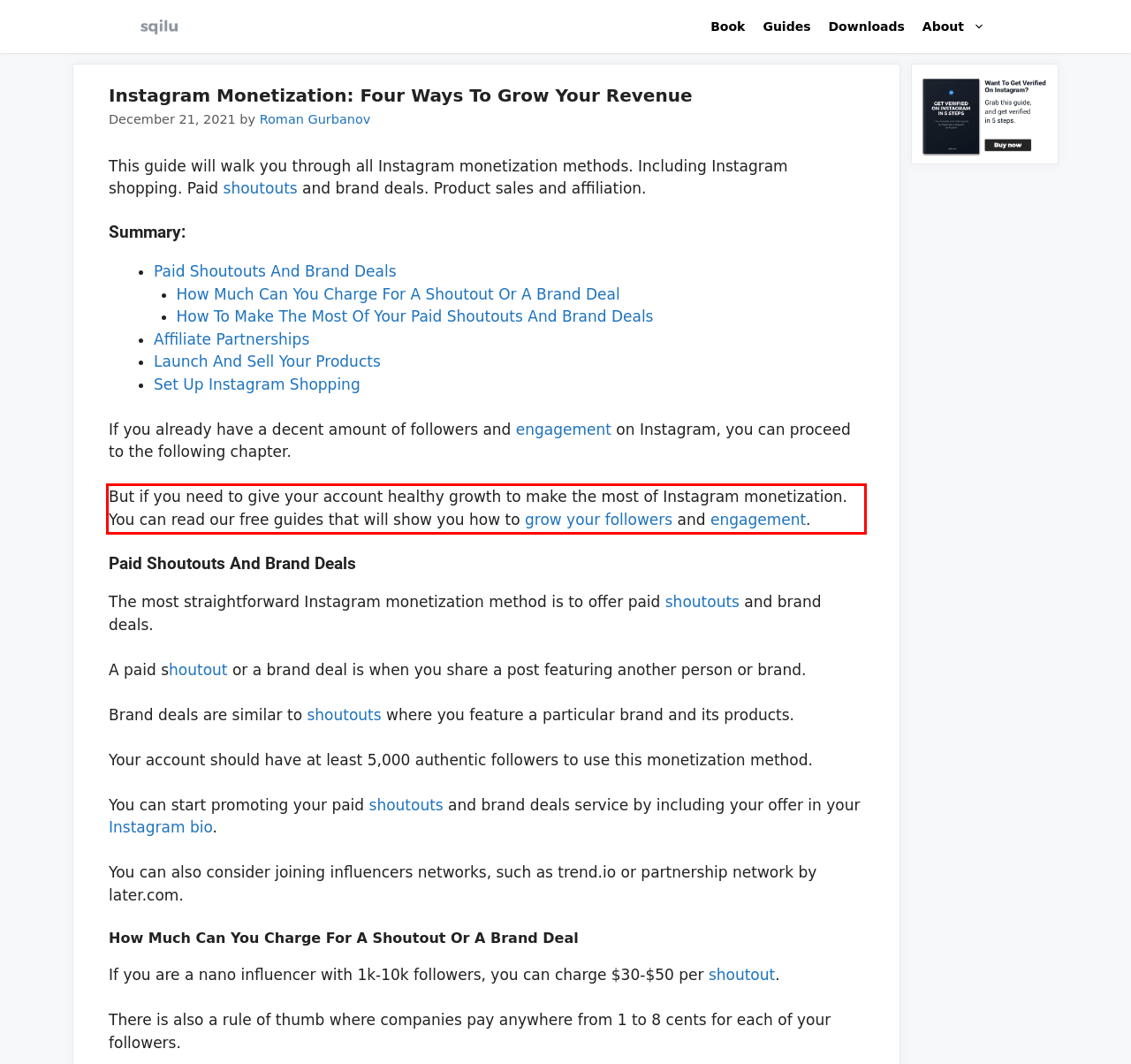Please identify and extract the text from the UI element that is surrounded by a red bounding box in the provided webpage screenshot.

But if you need to give your account healthy growth to make the most of Instagram monetization. You can read our free guides that will show you how to grow your followers and engagement.